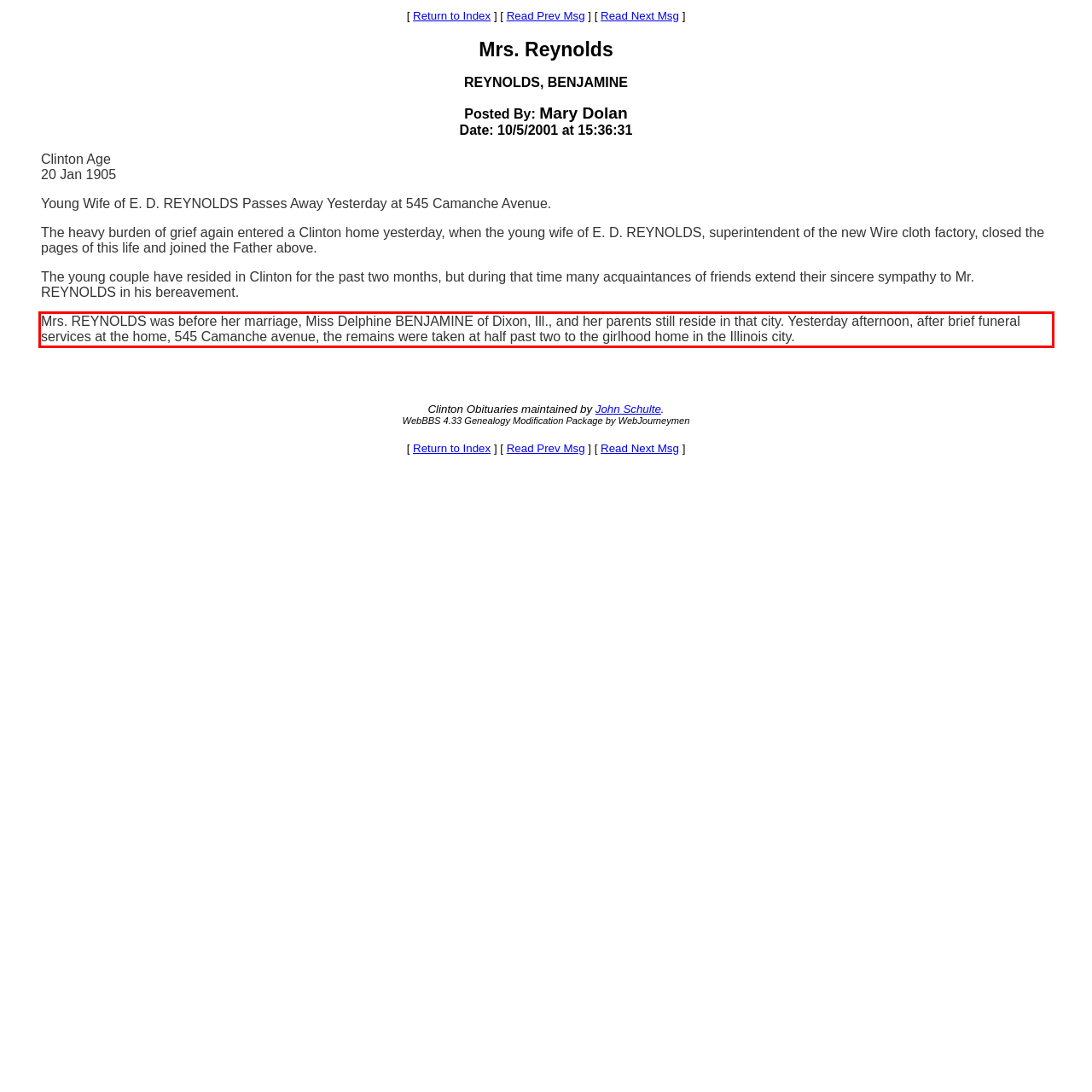Perform OCR on the text inside the red-bordered box in the provided screenshot and output the content.

Mrs. REYNOLDS was before her marriage, Miss Delphine BENJAMINE of Dixon, Ill., and her parents still reside in that city. Yesterday afternoon, after brief funeral services at the home, 545 Camanche avenue, the remains were taken at half past two to the girlhood home in the Illinois city.